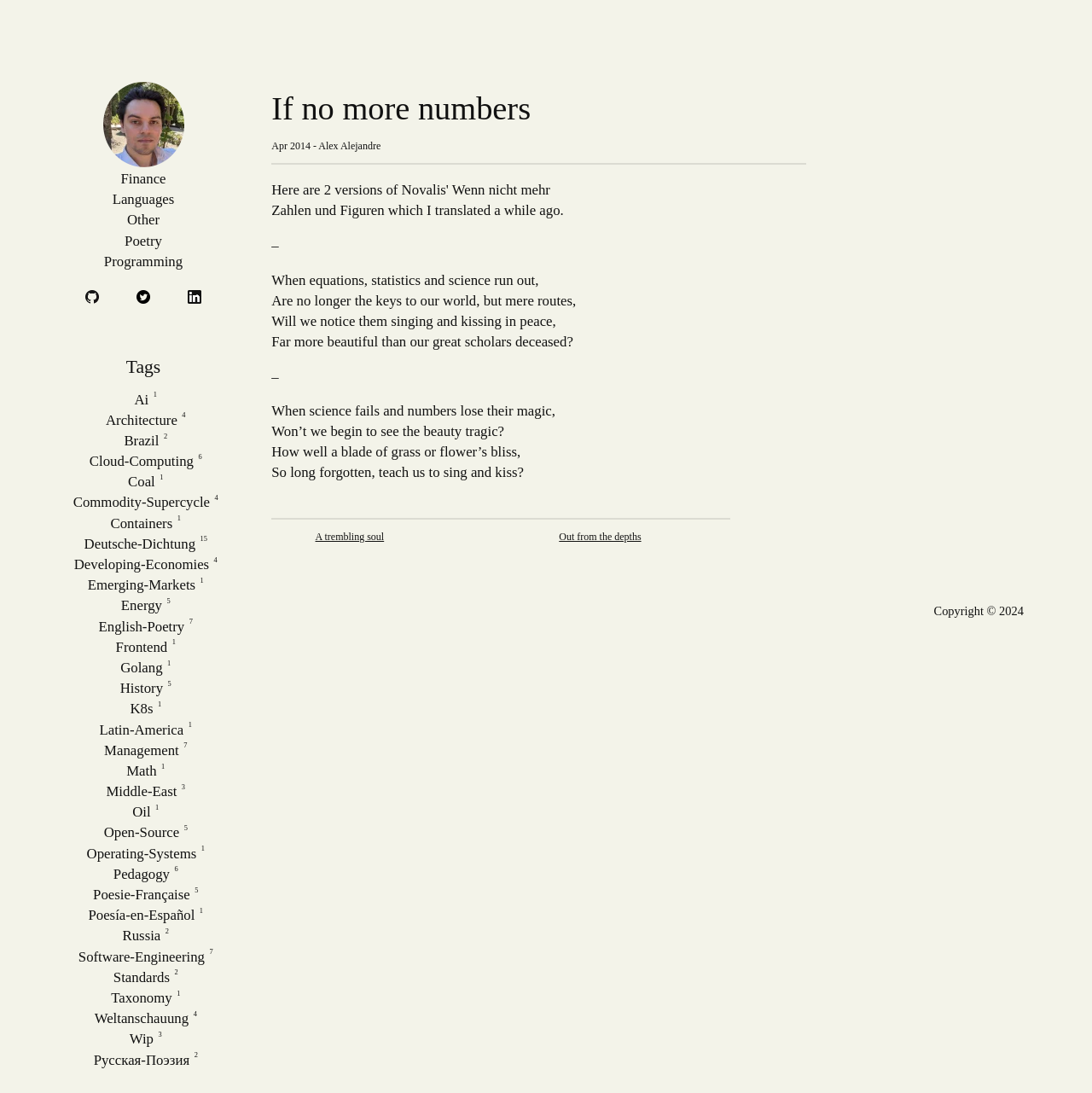Give a one-word or one-phrase response to the question:
What is the topmost link on the webpage?

Alex logo